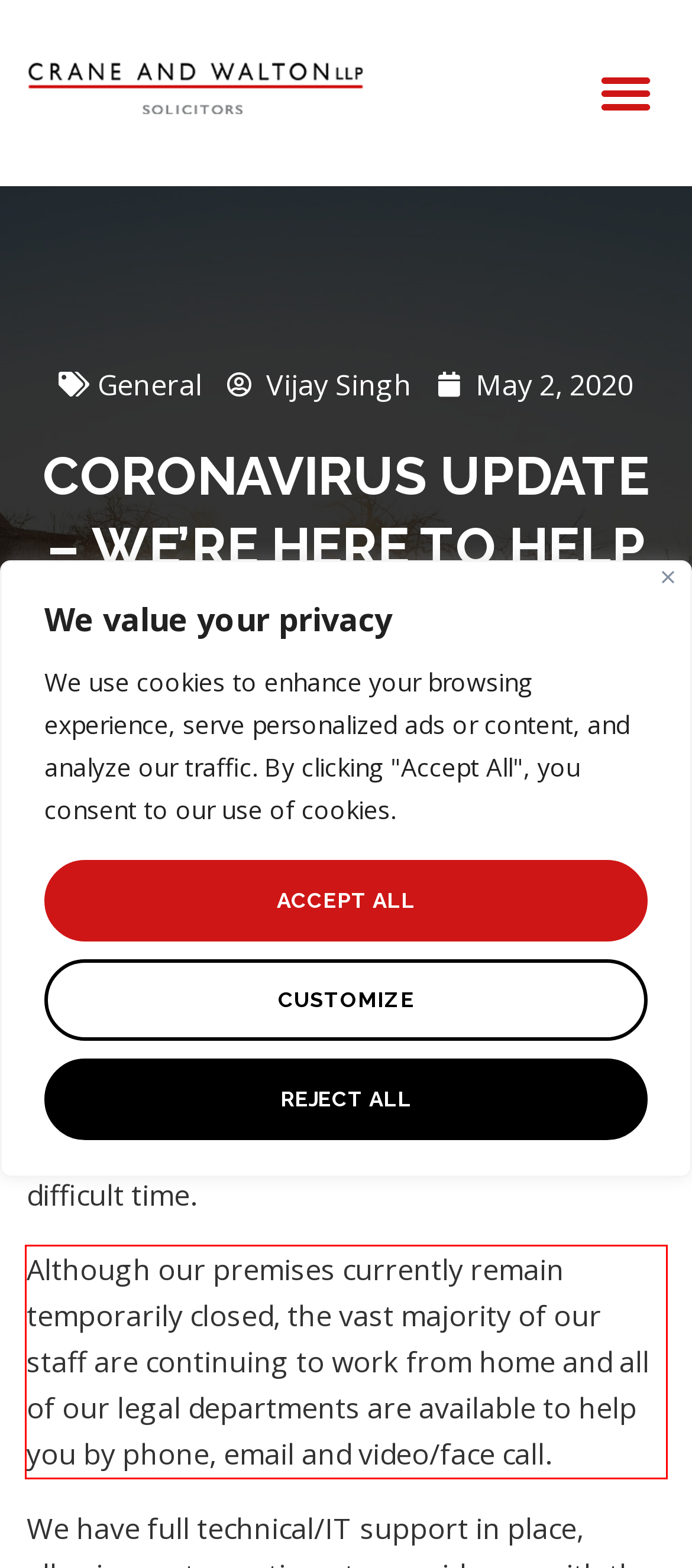Examine the webpage screenshot and use OCR to obtain the text inside the red bounding box.

Although our premises currently remain temporarily closed, the vast majority of our staff are continuing to work from home and all of our legal departments are available to help you by phone, email and video/face call.